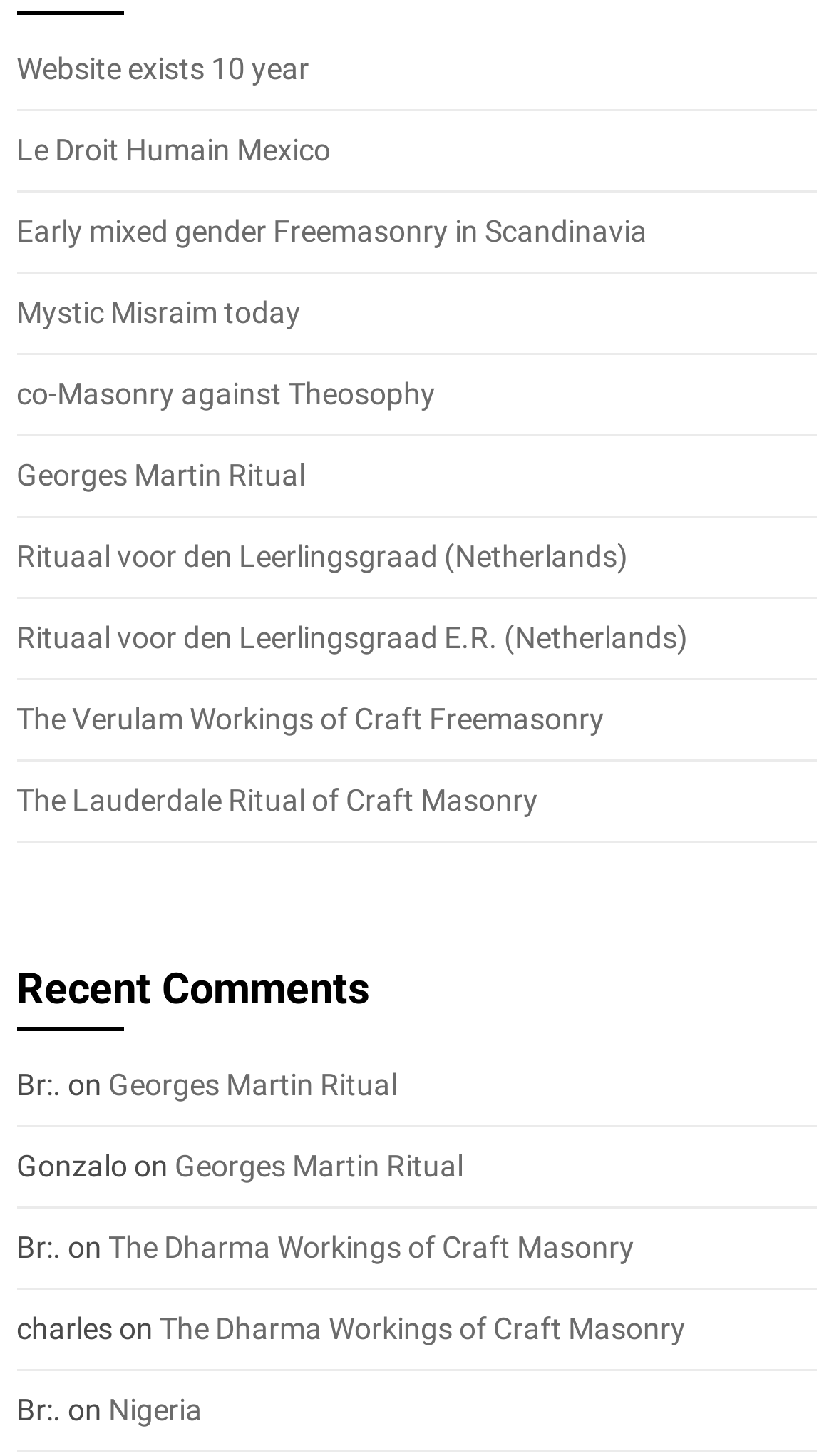Given the element description Le Droit Humain Mexico, predict the bounding box coordinates for the UI element in the webpage screenshot. The format should be (top-left x, top-left y, bottom-right x, bottom-right y), and the values should be between 0 and 1.

[0.02, 0.091, 0.397, 0.115]